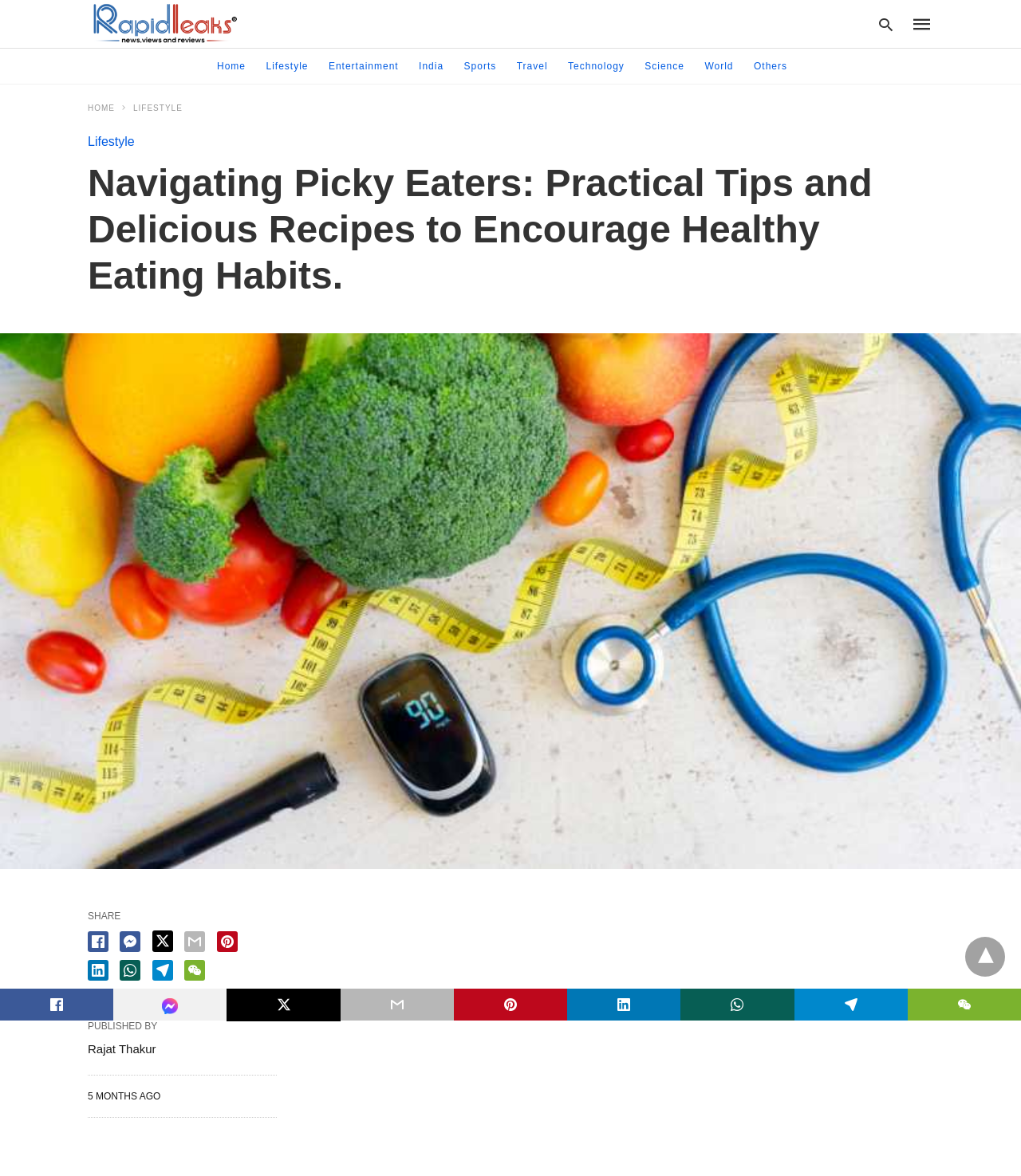Analyze the image and deliver a detailed answer to the question: Who is the author of the article?

The webpage mentions 'PUBLISHED BY' followed by the name 'Rajat Thakur', indicating that Rajat Thakur is the author of the article.